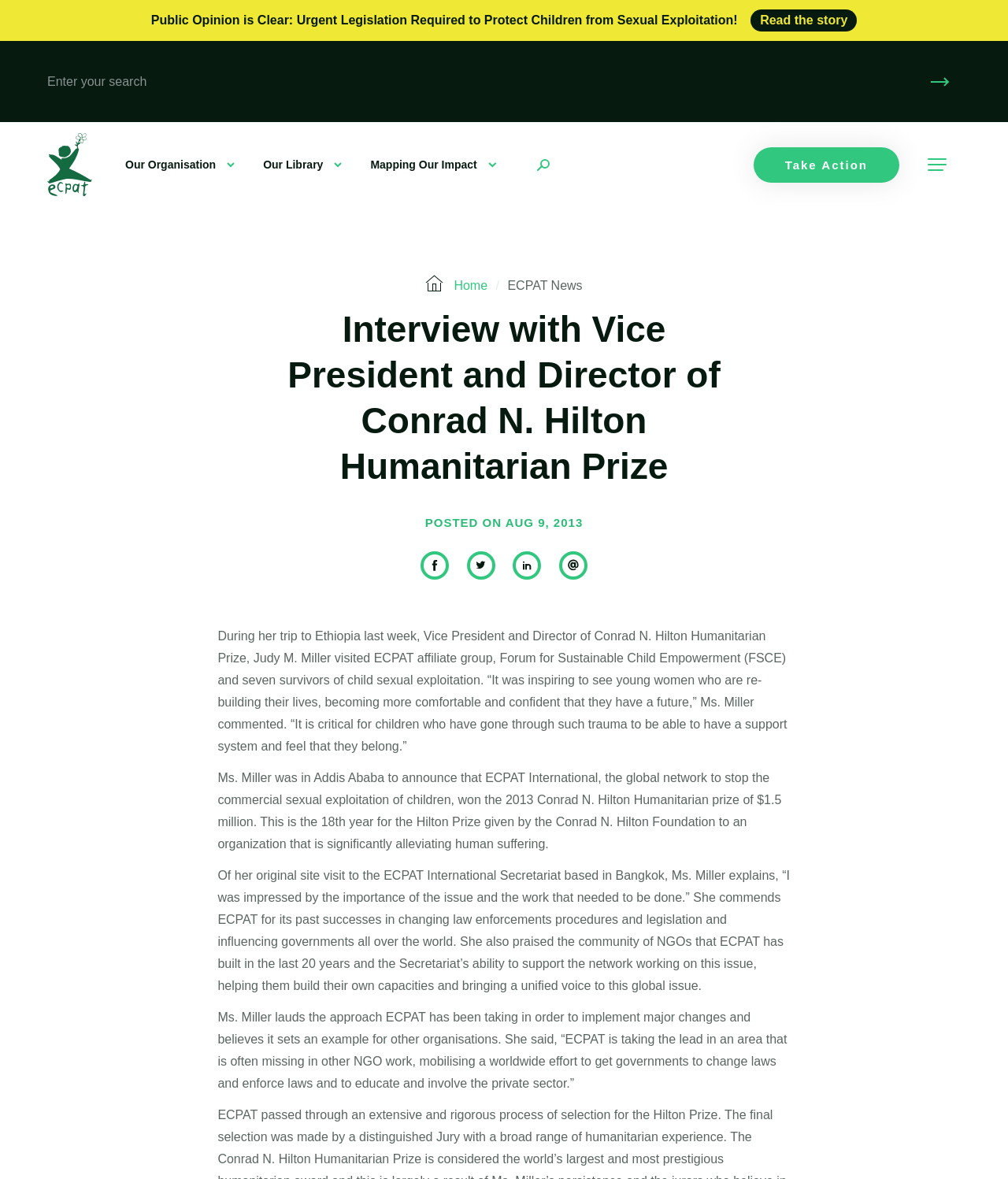What is the name of the Vice President and Director mentioned?
Based on the image, answer the question with as much detail as possible.

I found the answer by reading the text content of the webpage, specifically the sentence 'During her trip to Ethiopia last week, Vice President and Director of Conrad N. Hilton Humanitarian Prize, Judy M. Miller visited ECPAT affiliate group, Forum for Sustainable Child Empowerment (FSCE) and seven survivors of child sexual exploitation.'